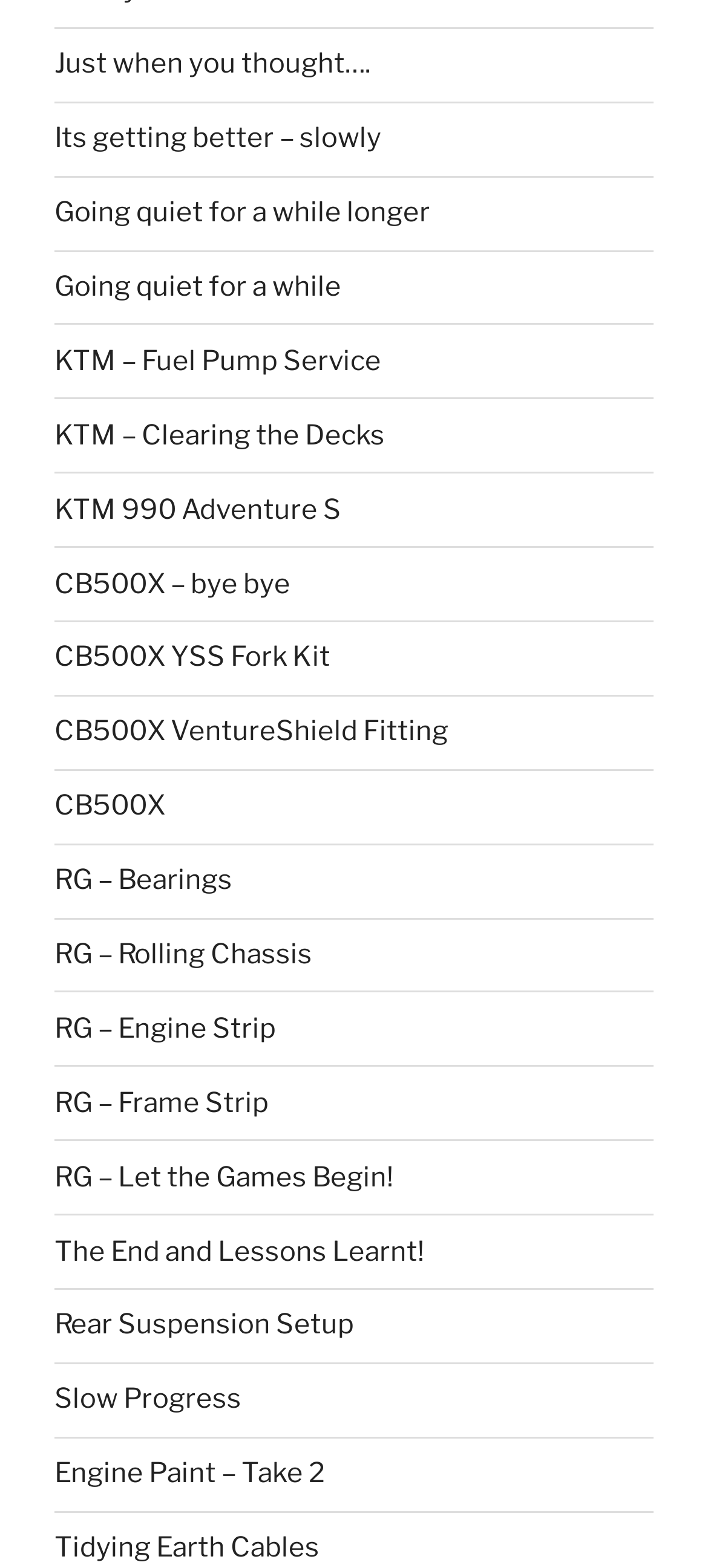Provide a short answer using a single word or phrase for the following question: 
What is the common theme among the links on the webpage?

Motorcycles